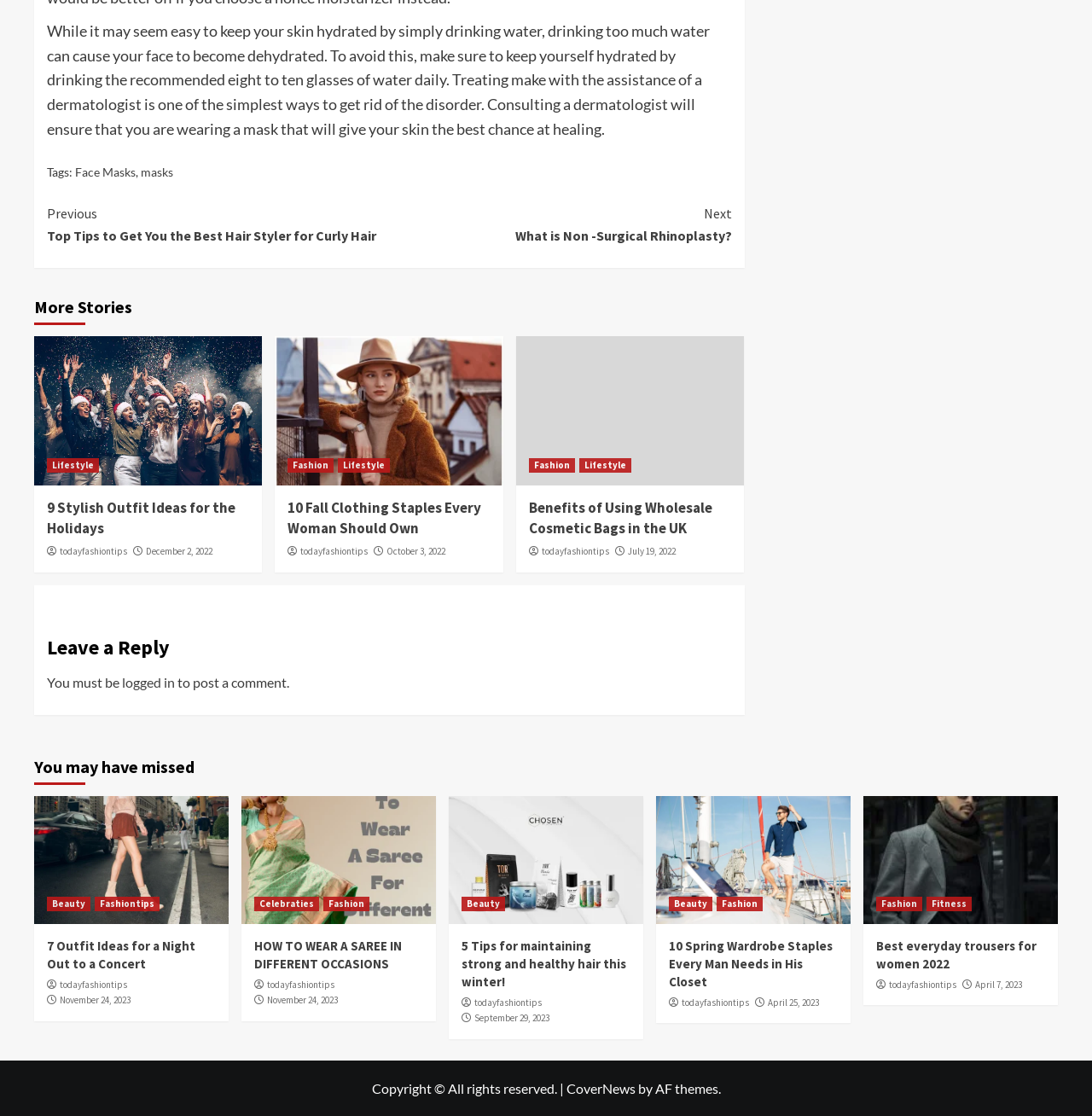Highlight the bounding box of the UI element that corresponds to this description: "alt="Strong and Healthy Hair"".

[0.411, 0.713, 0.589, 0.828]